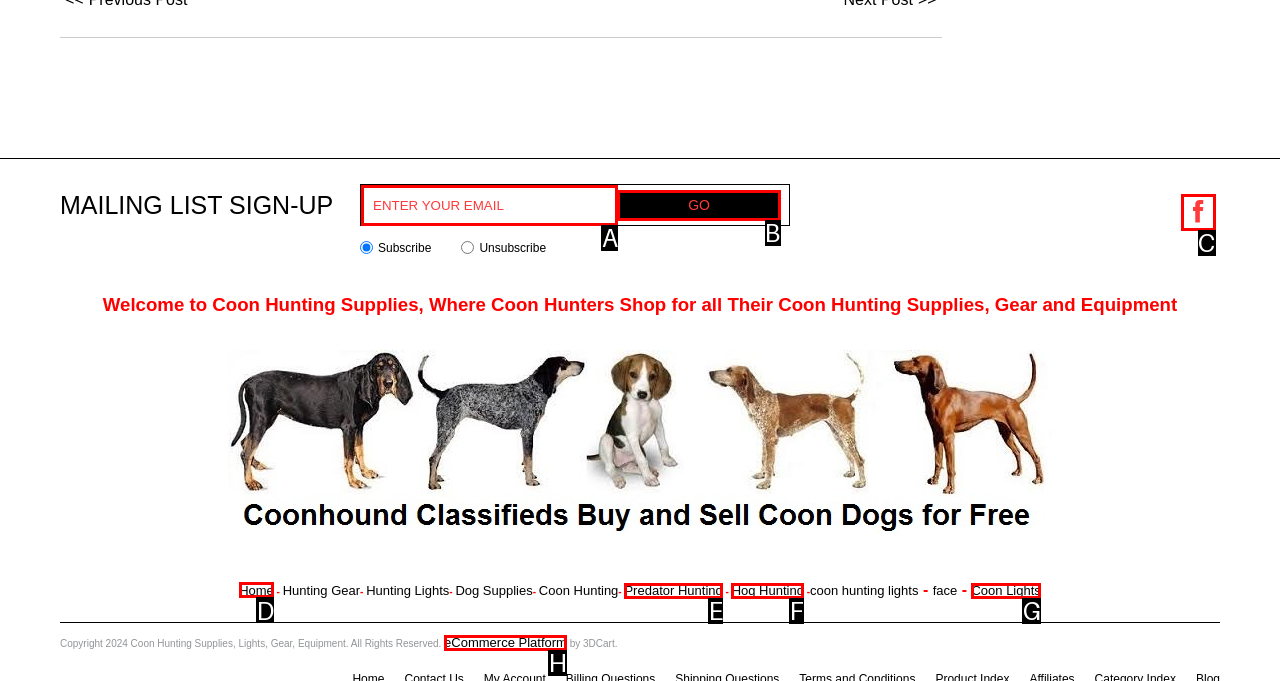Choose the UI element you need to click to carry out the task: Visit the Home page.
Respond with the corresponding option's letter.

D